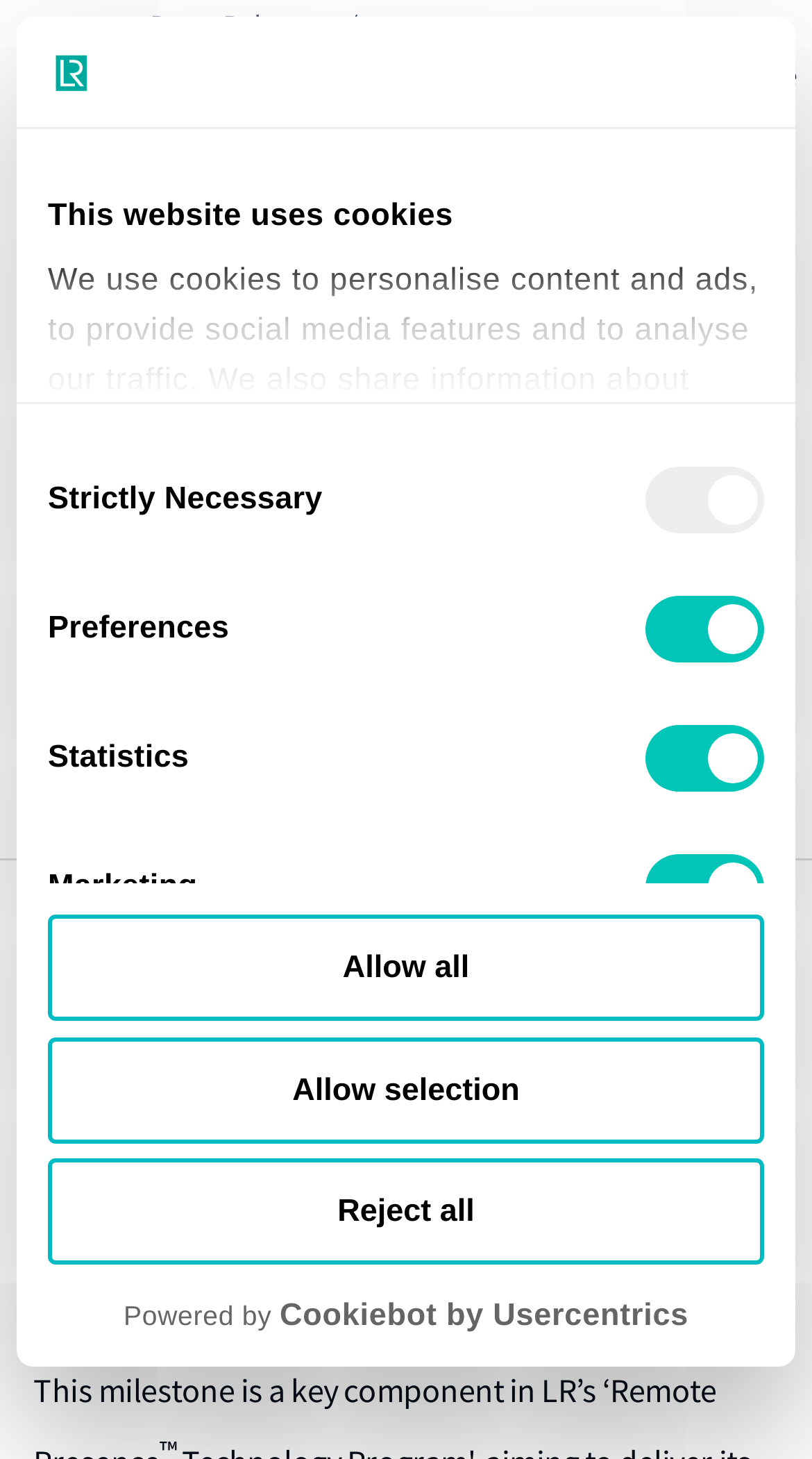Locate the UI element described as follows: "Menu". Return the bounding box coordinates as four float numbers between 0 and 1 in the order [left, top, right, bottom].

[0.356, 0.848, 0.644, 0.914]